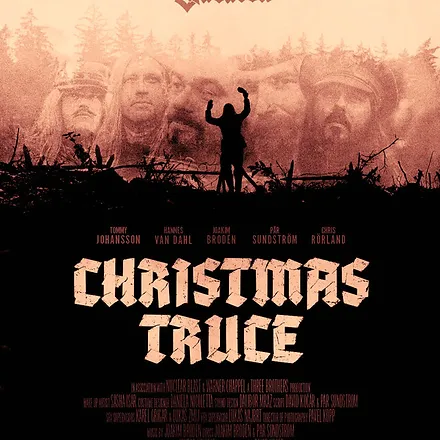What is the historical event commemorated in the song?
Based on the screenshot, respond with a single word or phrase.

Christmas Truce of 1914